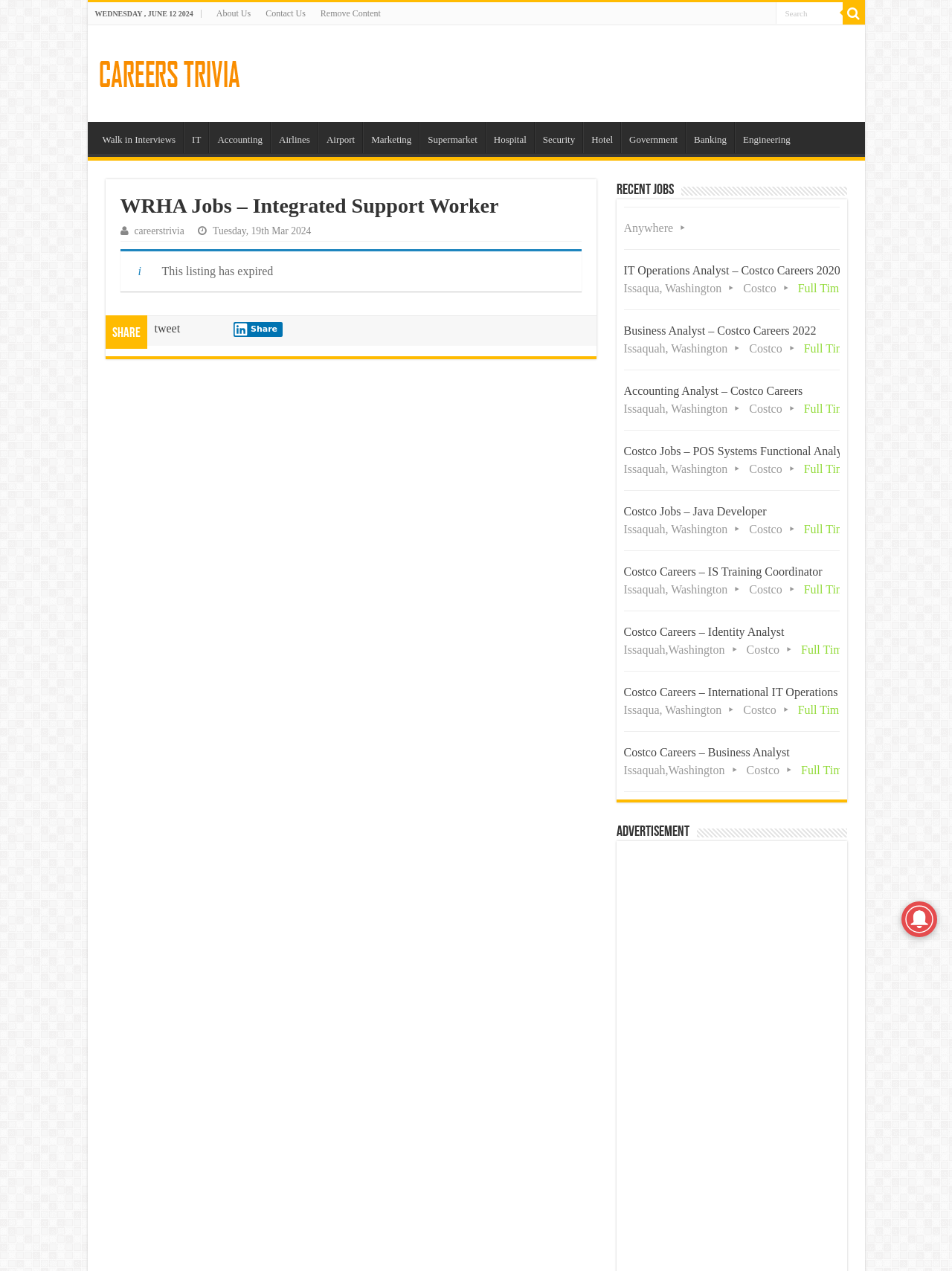Using the information in the image, give a comprehensive answer to the question: 
What type of job is being described?

The type of job is obtained from the heading element 'WRHA Jobs – Integrated Support Worker' which is a sub-element of the article element.